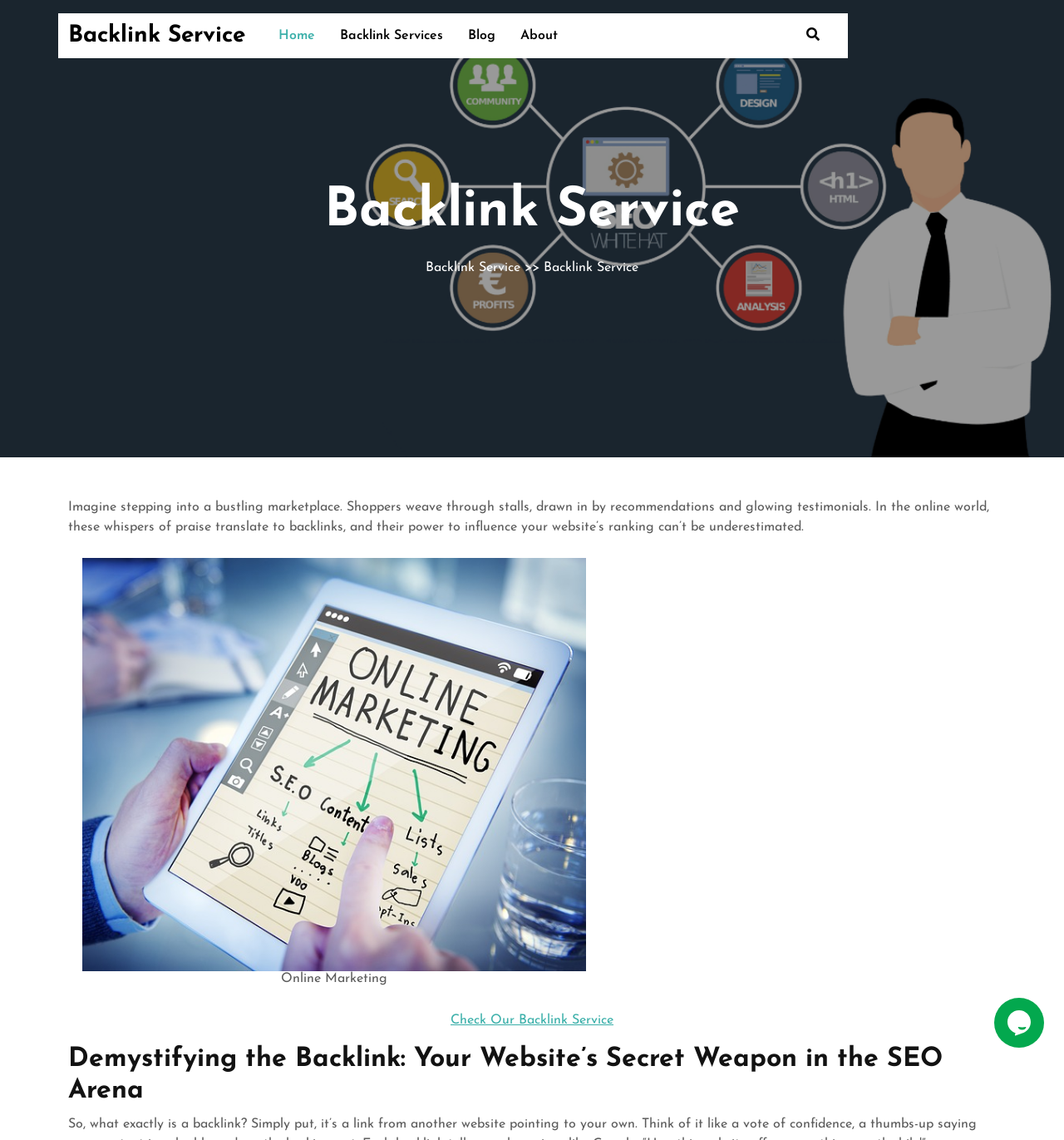Provide a one-word or one-phrase answer to the question:
What is the topic of the heading below the image?

Demystifying the Backlink